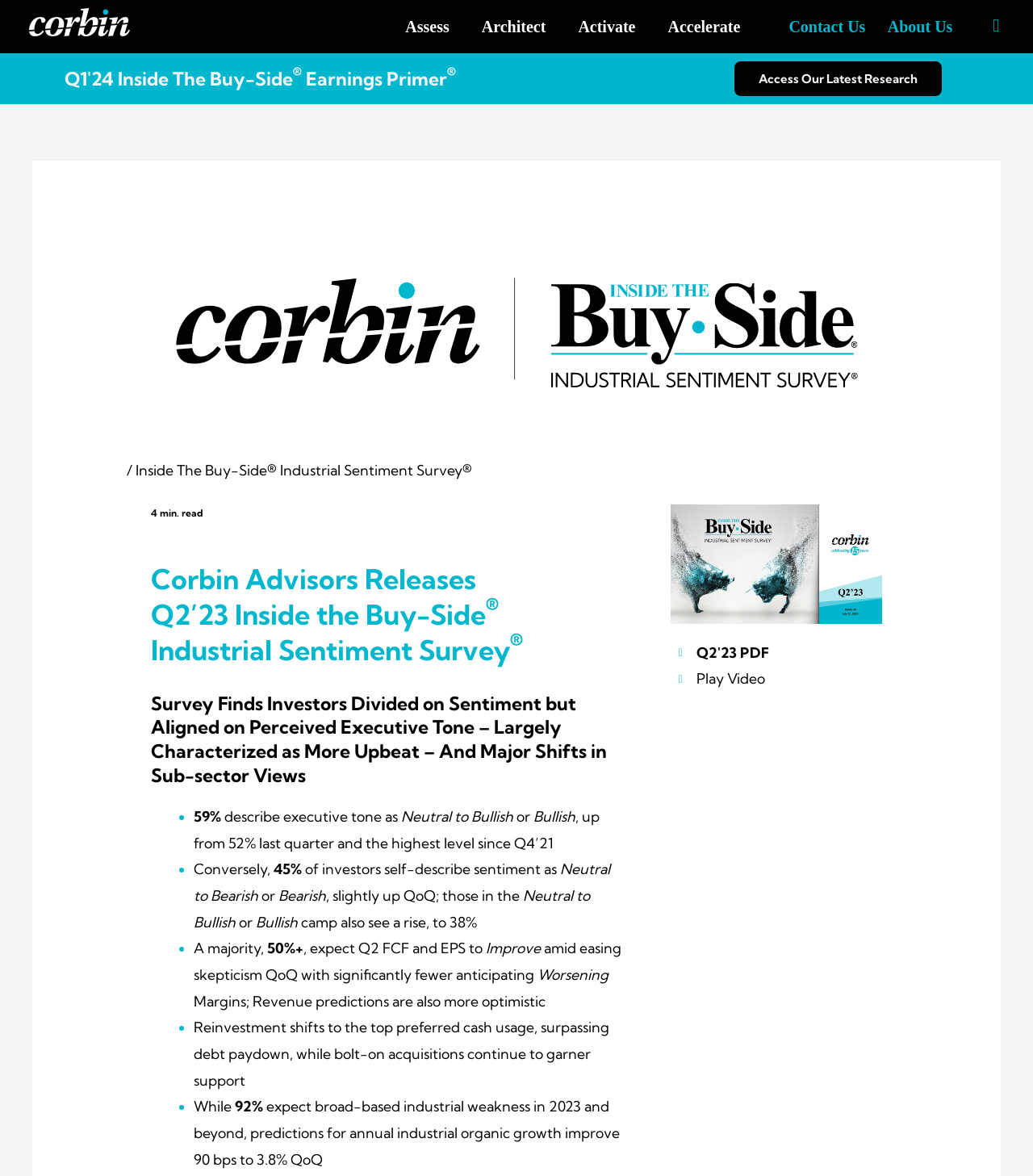What is the title of the research report?
Please respond to the question with a detailed and thorough explanation.

I found a heading element with the text 'Q2'23 Inside The Buy-Side Industrial Sentiment Survey' which is likely to be the title of the research report.